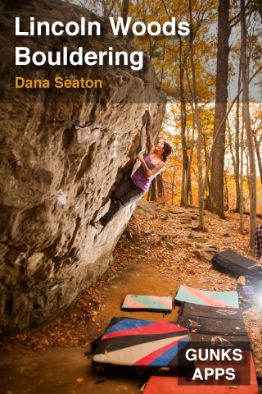Elaborate on all the features and components visible in the image.

The image showcases a climber in action at Lincoln Woods, surrounded by the stunning autumn foliage. The climber, dressed in a purple top and climbing shoes, is focused on making a challenging ascent on a textured rock face. Below, colorful crash pads are strategically placed to ensure safety during the climb. The title “Lincoln Woods Bouldering” is prominently displayed at the top, alongside the author’s name, Dana Seaton, indicating a guidebook related to bouldering in this locale. A label reading “GUNKS APPS” suggests additional resources available for climbers, highlighting the integration of technology in outdoor sports. The warm, golden hues of the leaves provide a beautiful backdrop, emphasizing the natural beauty of the climbing environment.